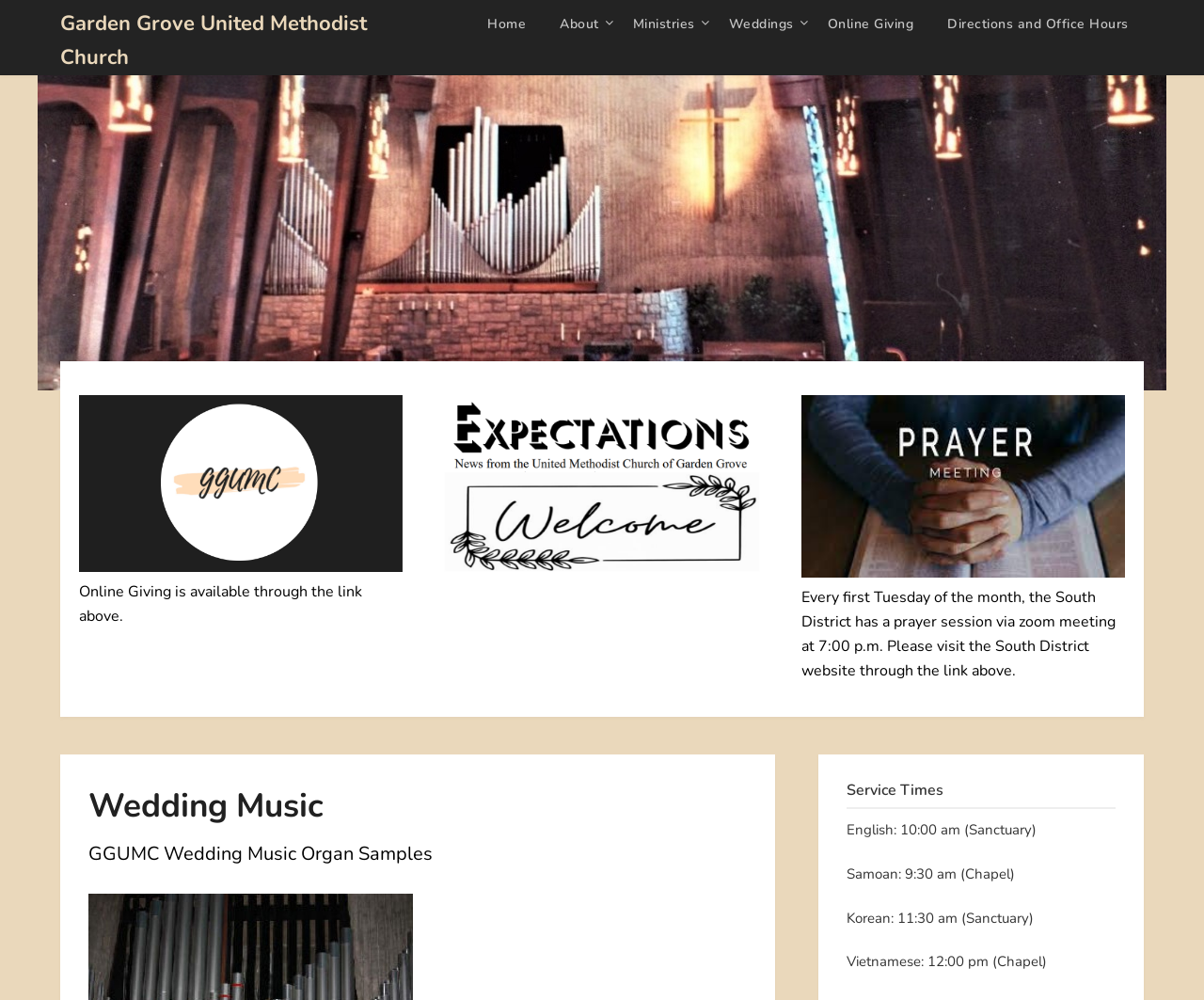Identify the bounding box coordinates of the section to be clicked to complete the task described by the following instruction: "learn about Weddings". The coordinates should be four float numbers between 0 and 1, formatted as [left, top, right, bottom].

[0.593, 0.0, 0.672, 0.05]